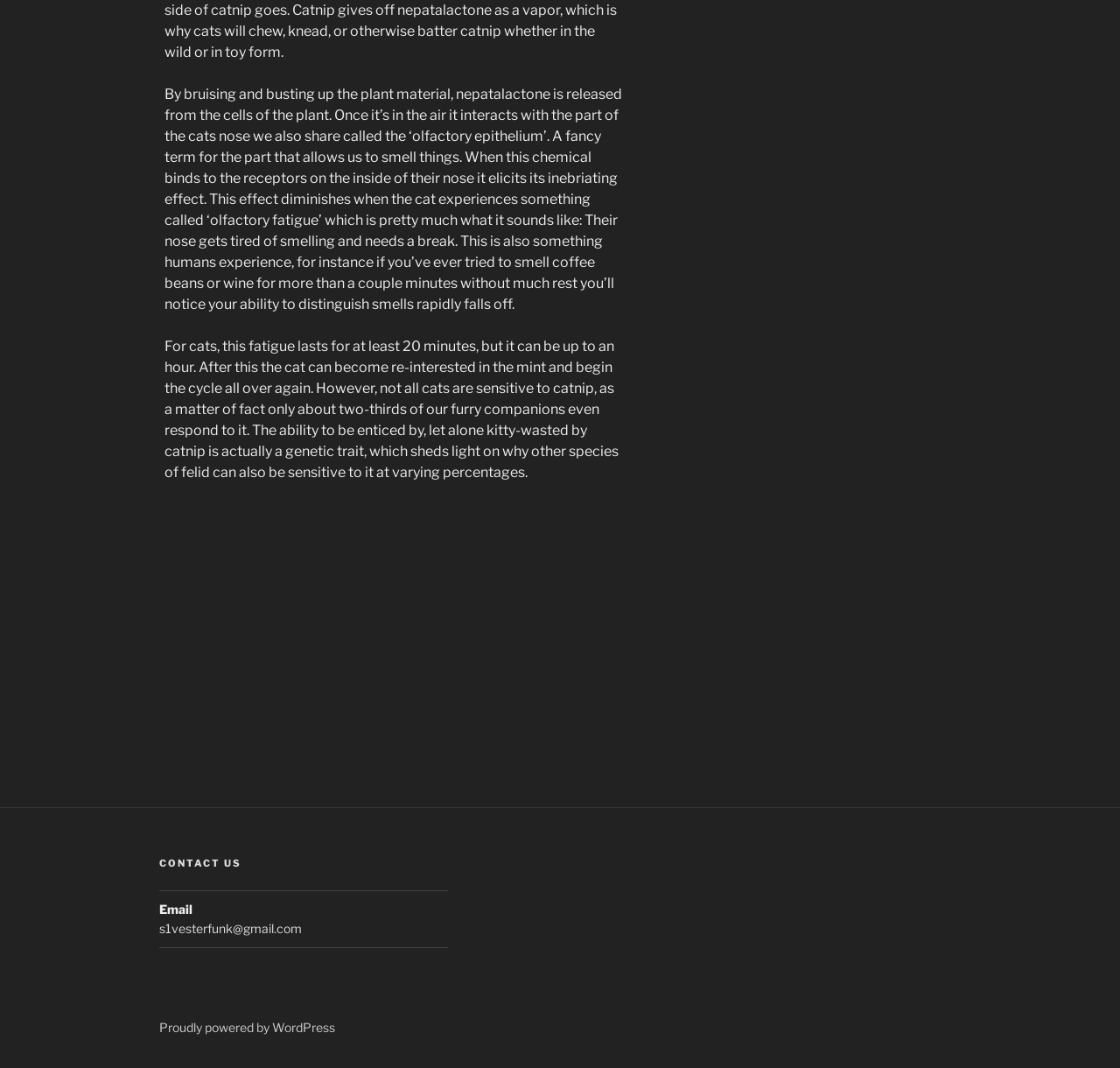What is the email address to contact?
Using the visual information from the image, give a one-word or short-phrase answer.

s1vesterfunk@gmail.com